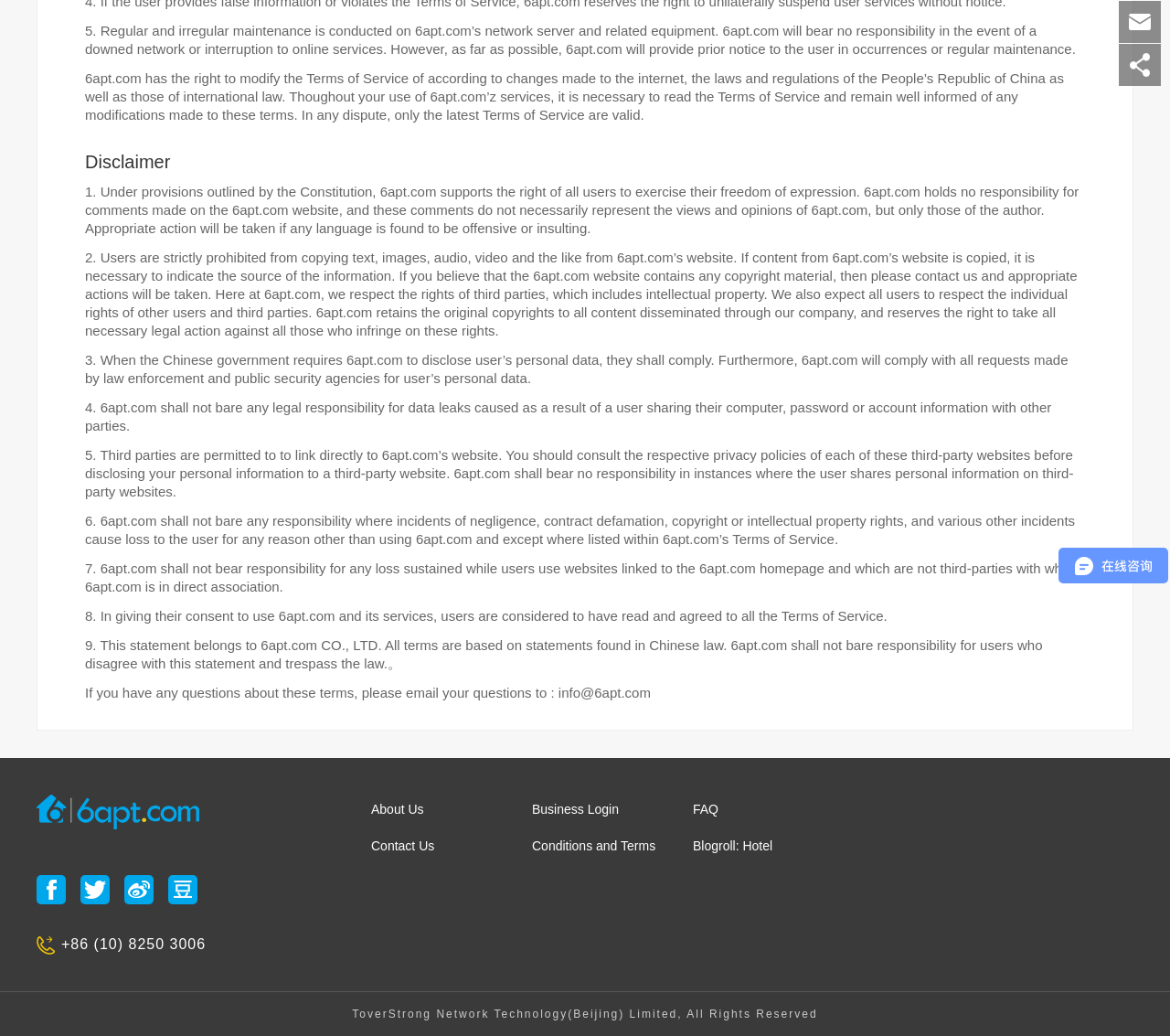Given the element description Conditions and Terms, predict the bounding box coordinates for the UI element in the webpage screenshot. The format should be (top-left x, top-left y, bottom-right x, bottom-right y), and the values should be between 0 and 1.

[0.455, 0.809, 0.56, 0.823]